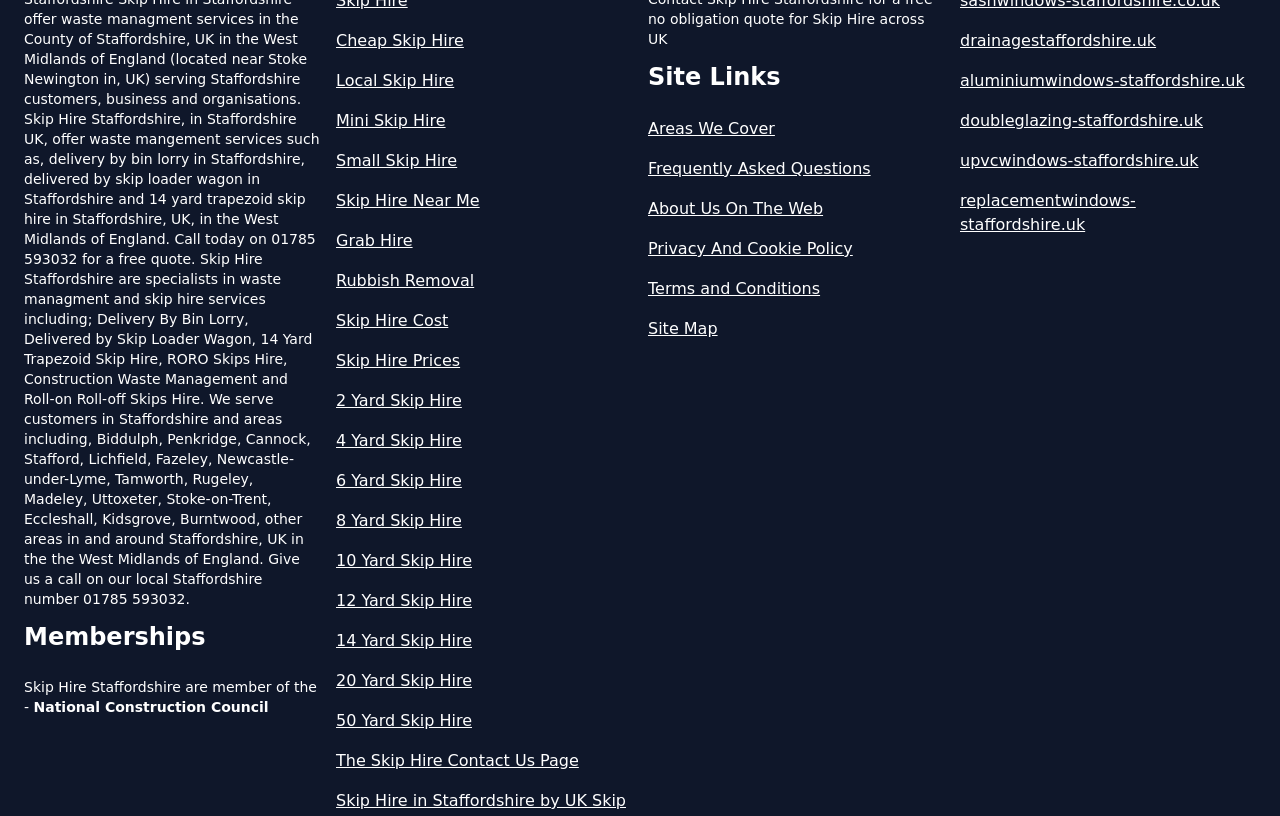What is the main topic of the webpage?
Answer the question using a single word or phrase, according to the image.

Skip hire services